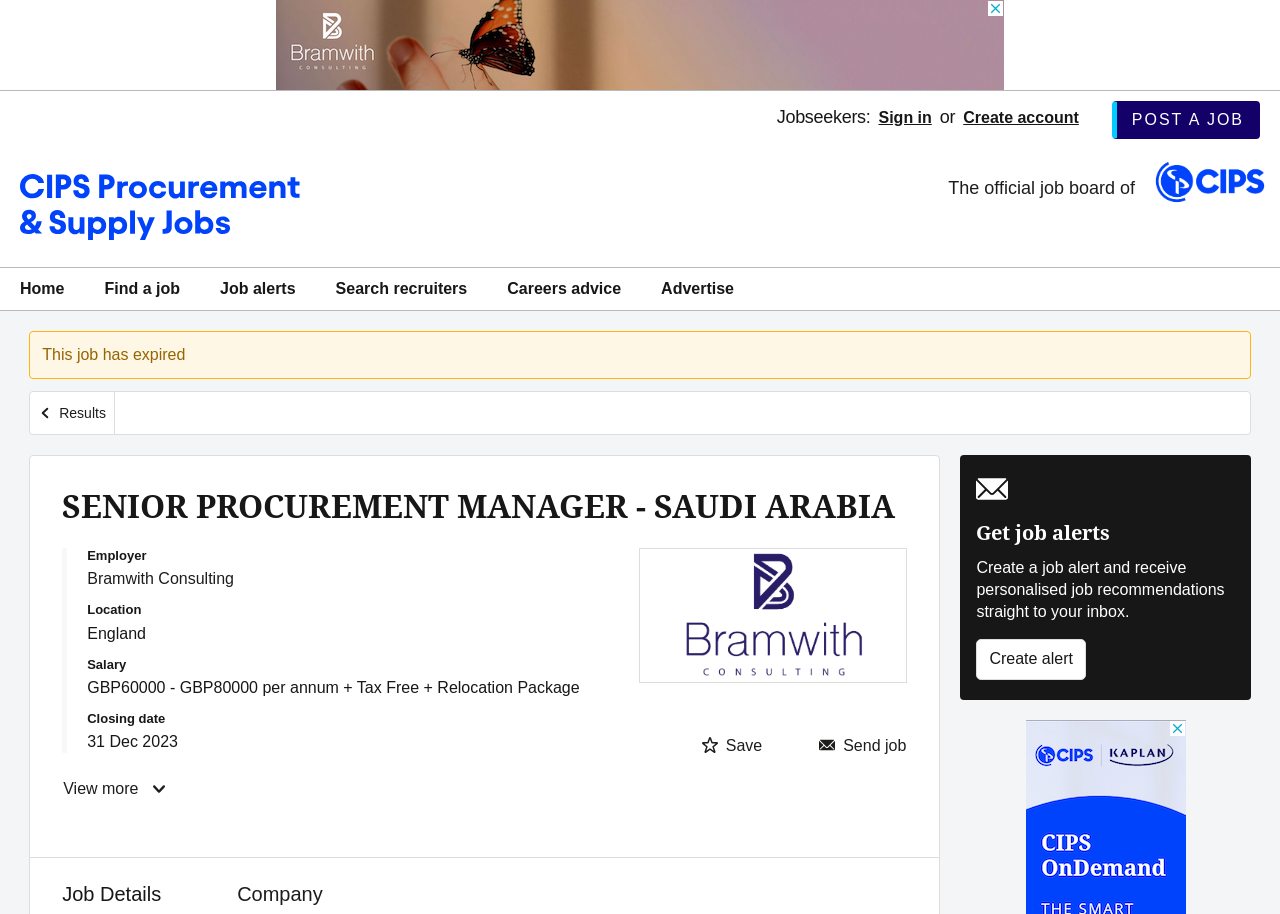Can you pinpoint the bounding box coordinates for the clickable element required for this instruction: "View more"? The coordinates should be four float numbers between 0 and 1, i.e., [left, top, right, bottom].

[0.049, 0.837, 0.131, 0.89]